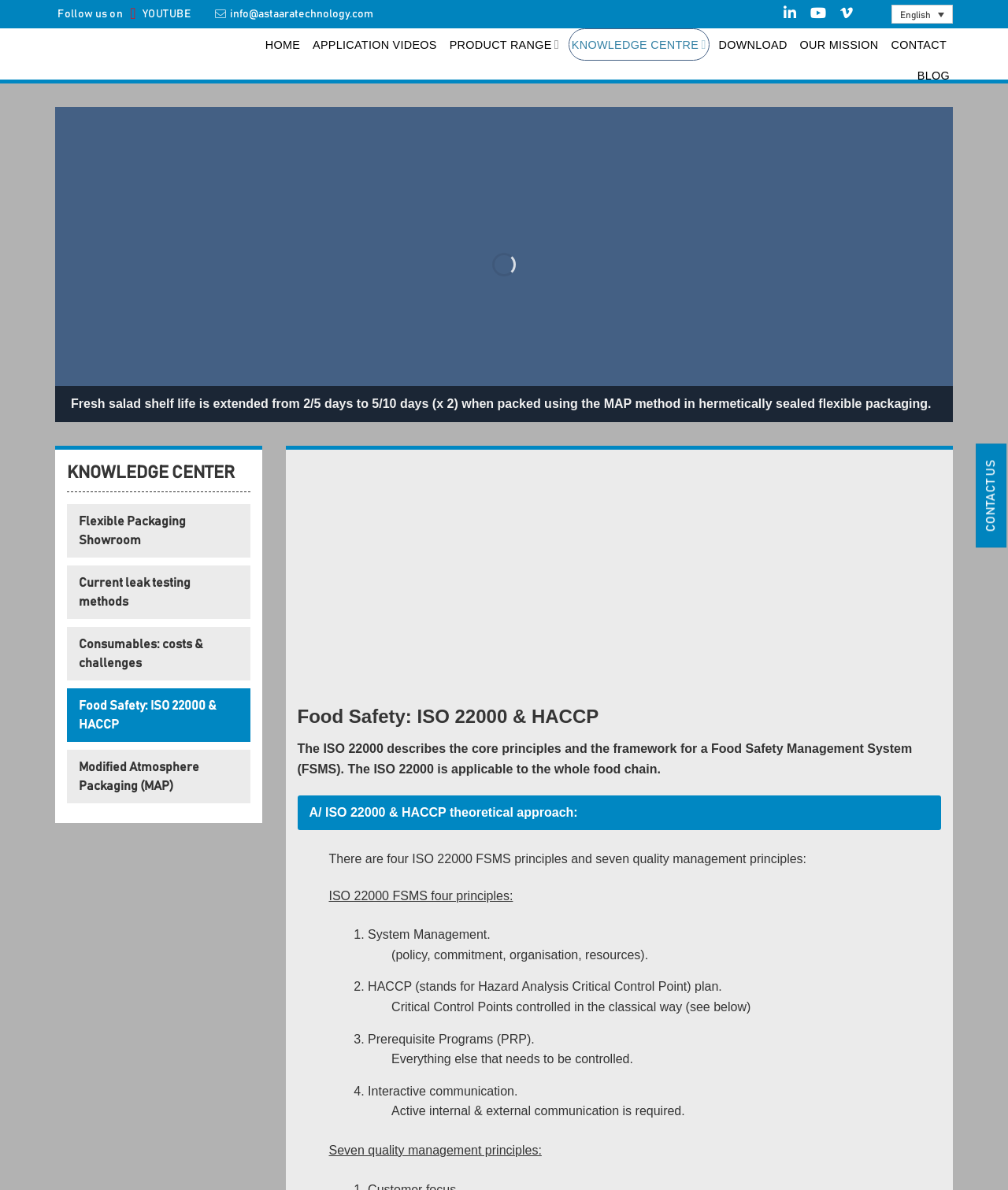Identify the bounding box coordinates of the element that should be clicked to fulfill this task: "View Flexible Packaging Showroom". The coordinates should be provided as four float numbers between 0 and 1, i.e., [left, top, right, bottom].

[0.066, 0.424, 0.248, 0.469]